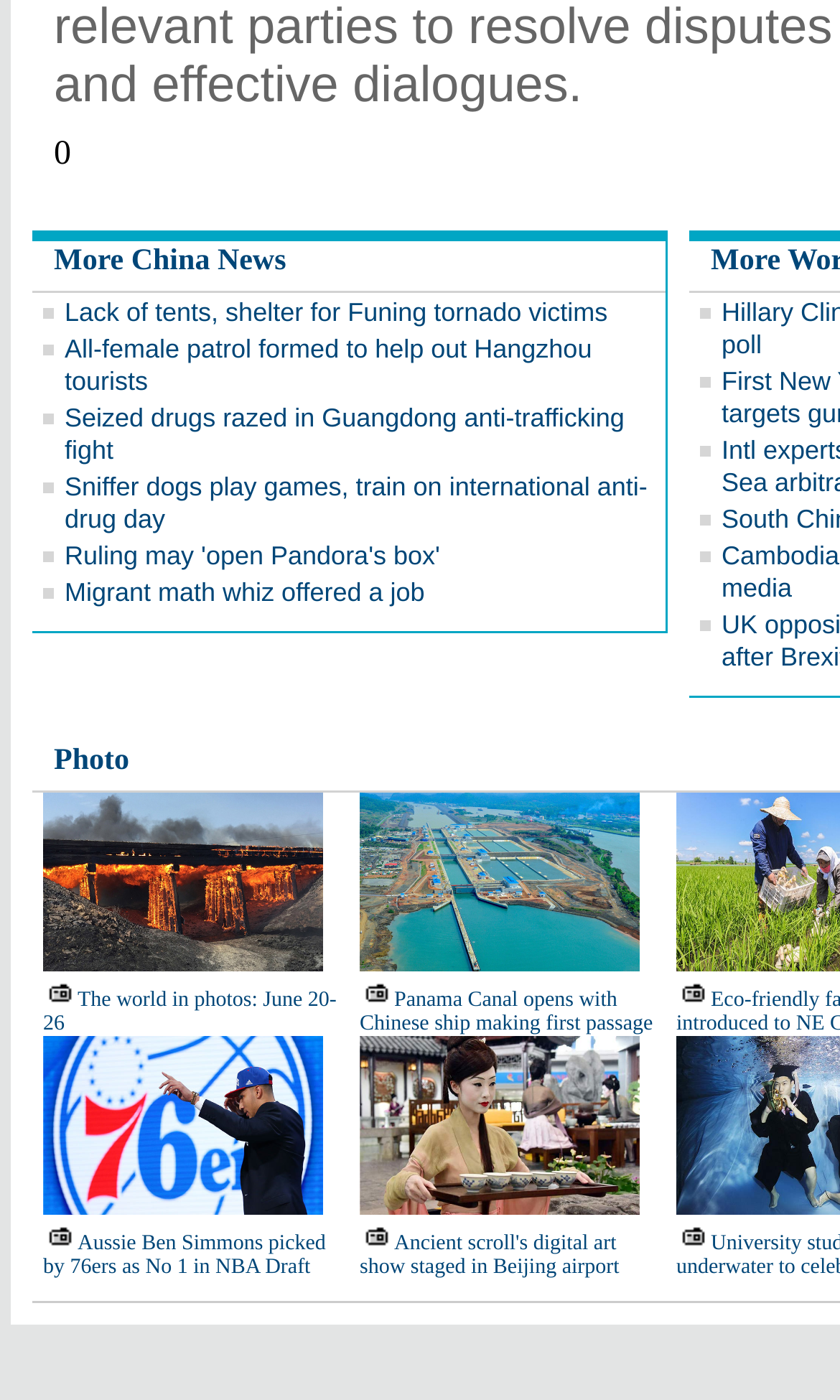Pinpoint the bounding box coordinates of the area that must be clicked to complete this instruction: "Call 0203 916 6500".

None